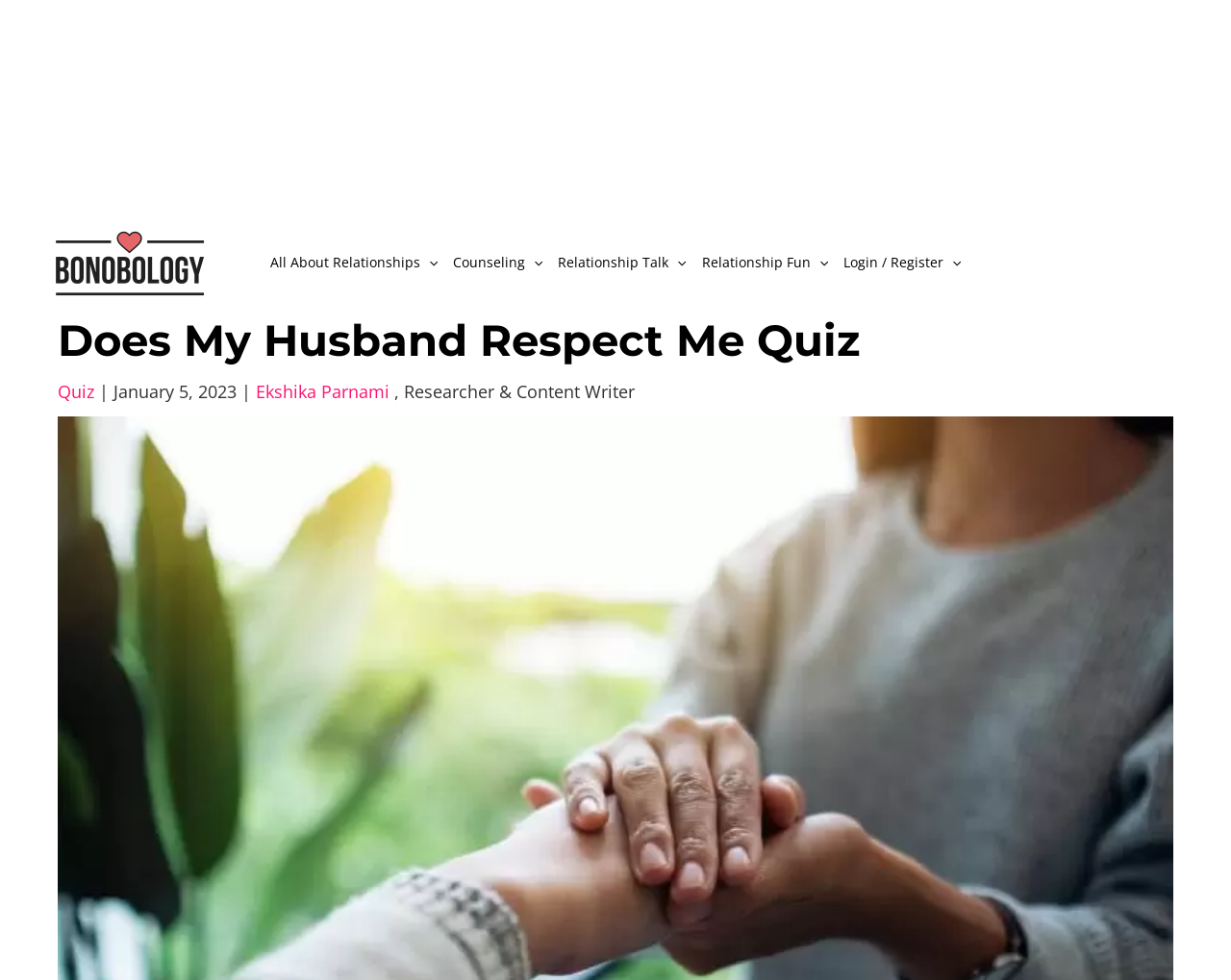Who is the author of the quiz?
Please answer the question with a detailed response using the information from the screenshot.

The author of the quiz is Ekshika Parnami, as mentioned below the quiz title, along with the date 'January 5, 2023'.